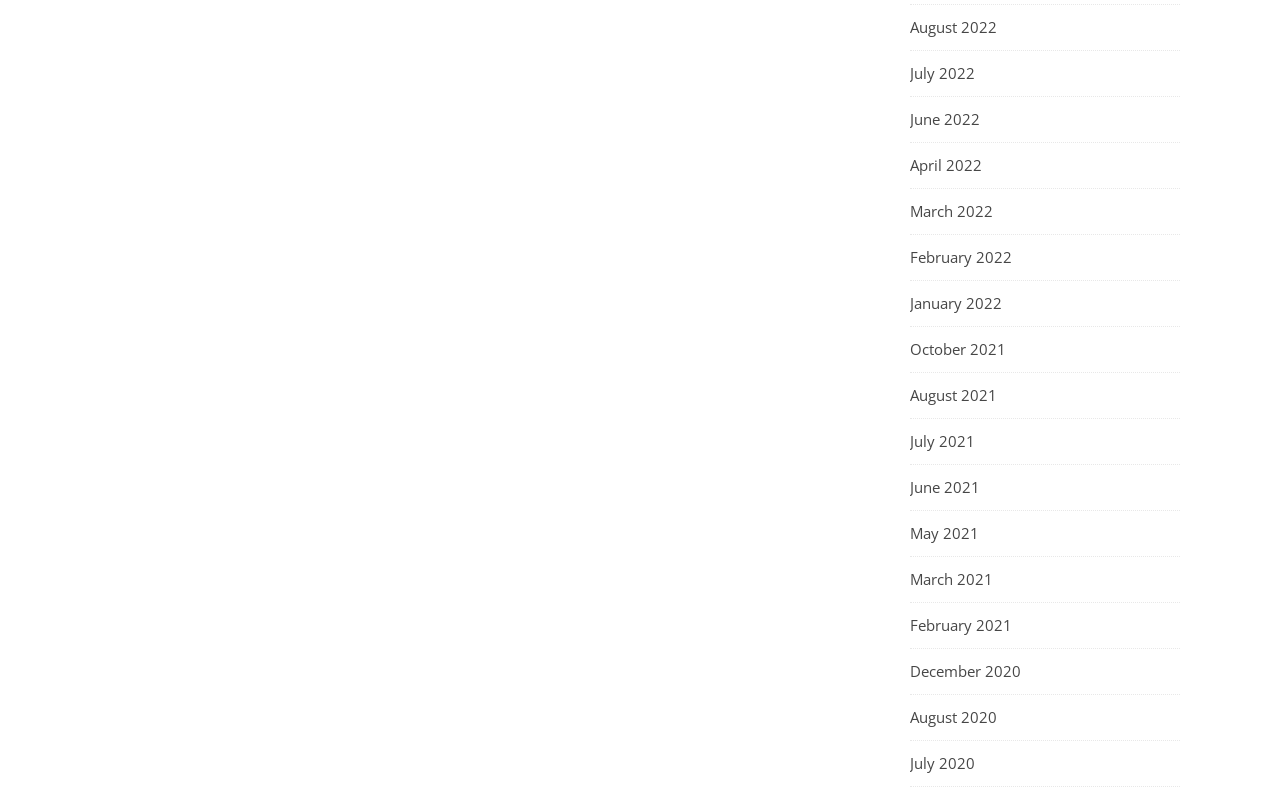By analyzing the image, answer the following question with a detailed response: Are there any months listed from 2019?

After examining the list of links, I can see that there are no months listed from 2019, as the earliest month listed is December 2020.